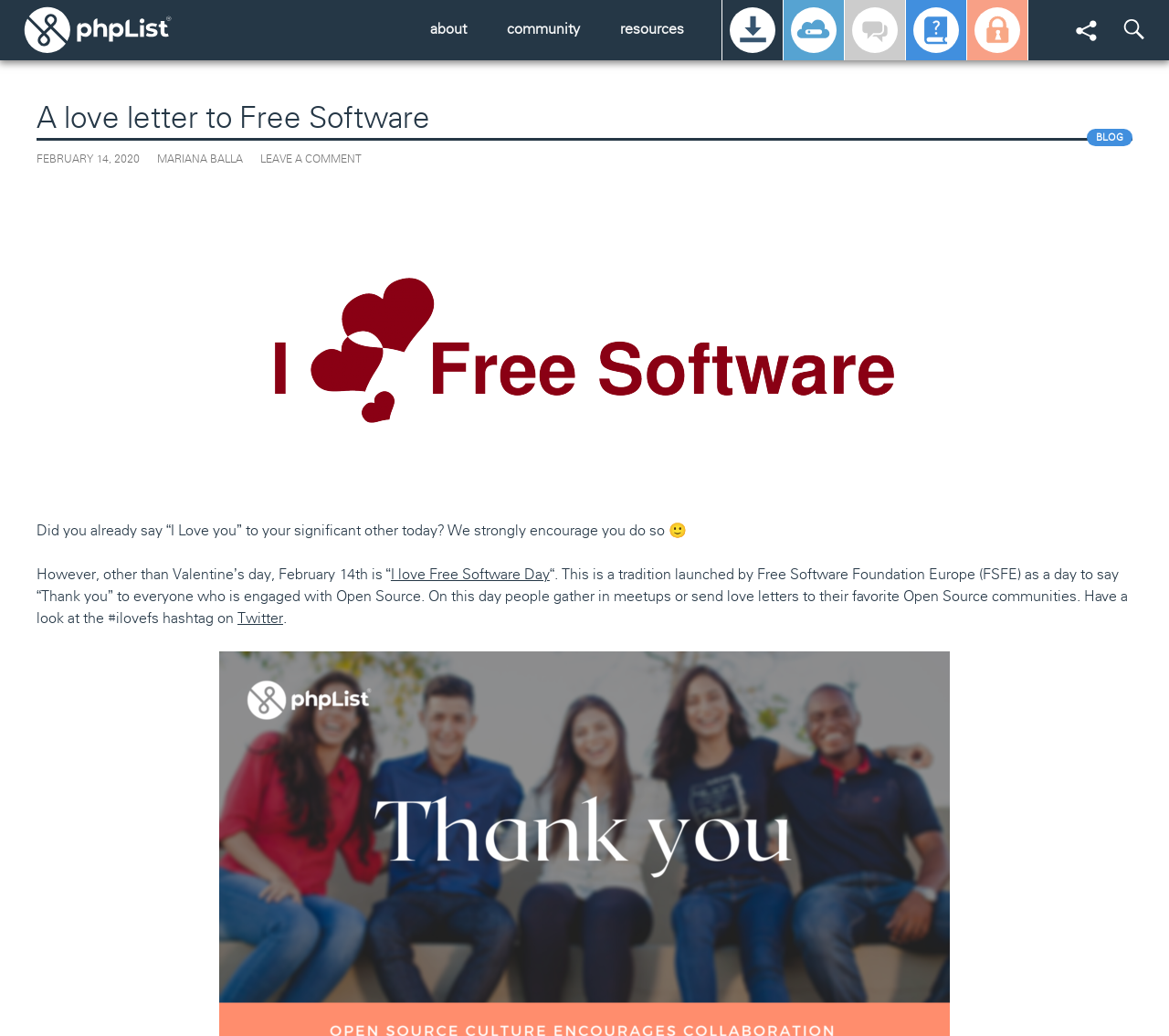Can you find the bounding box coordinates of the area I should click to execute the following instruction: "learn how to use phpList"?

[0.119, 0.121, 0.339, 0.134]